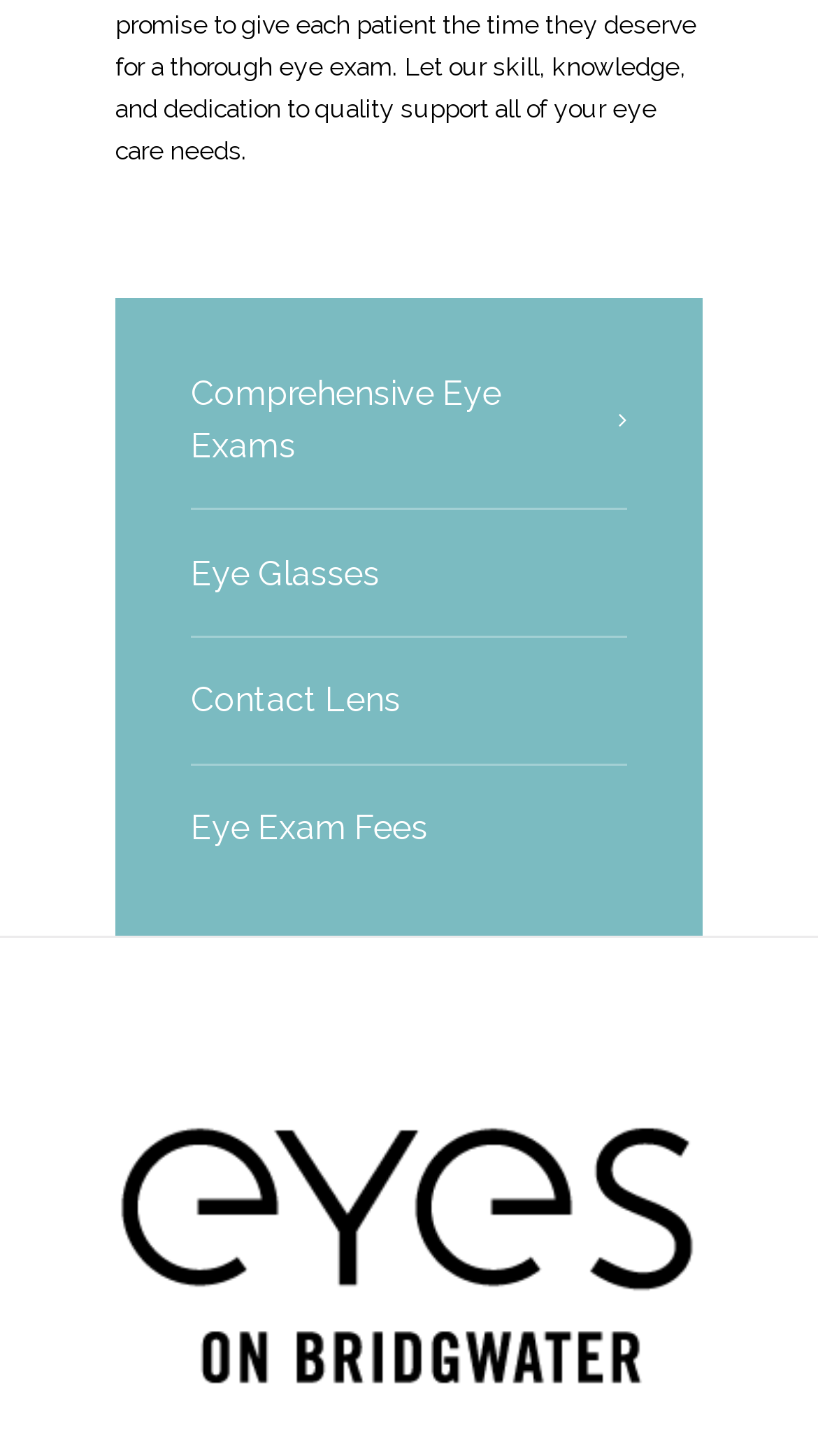What is the purpose of the image on the webpage?
Based on the visual content, answer with a single word or a brief phrase.

Decoration